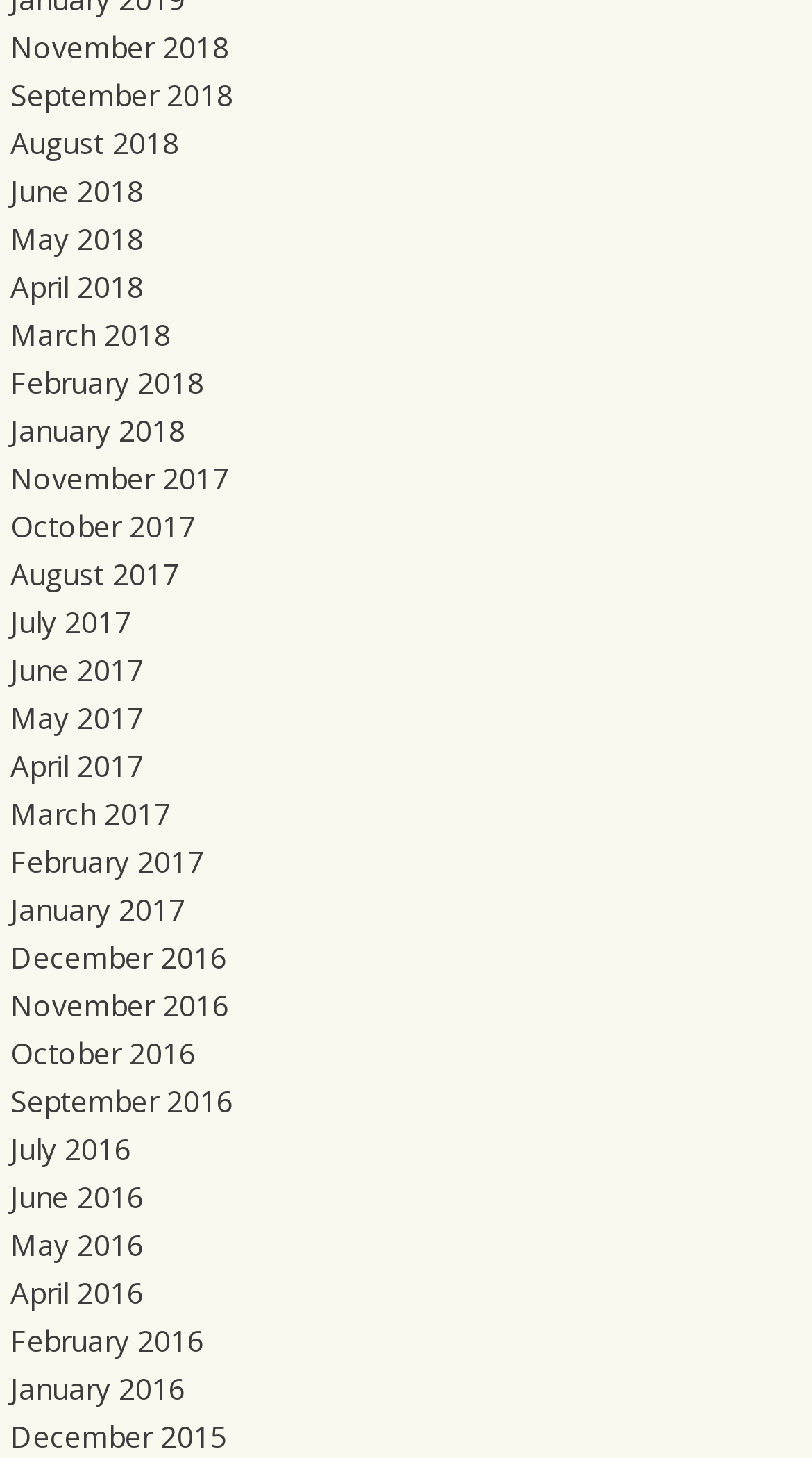Pinpoint the bounding box coordinates of the area that should be clicked to complete the following instruction: "View November 2018". The coordinates must be given as four float numbers between 0 and 1, i.e., [left, top, right, bottom].

[0.013, 0.018, 0.282, 0.045]